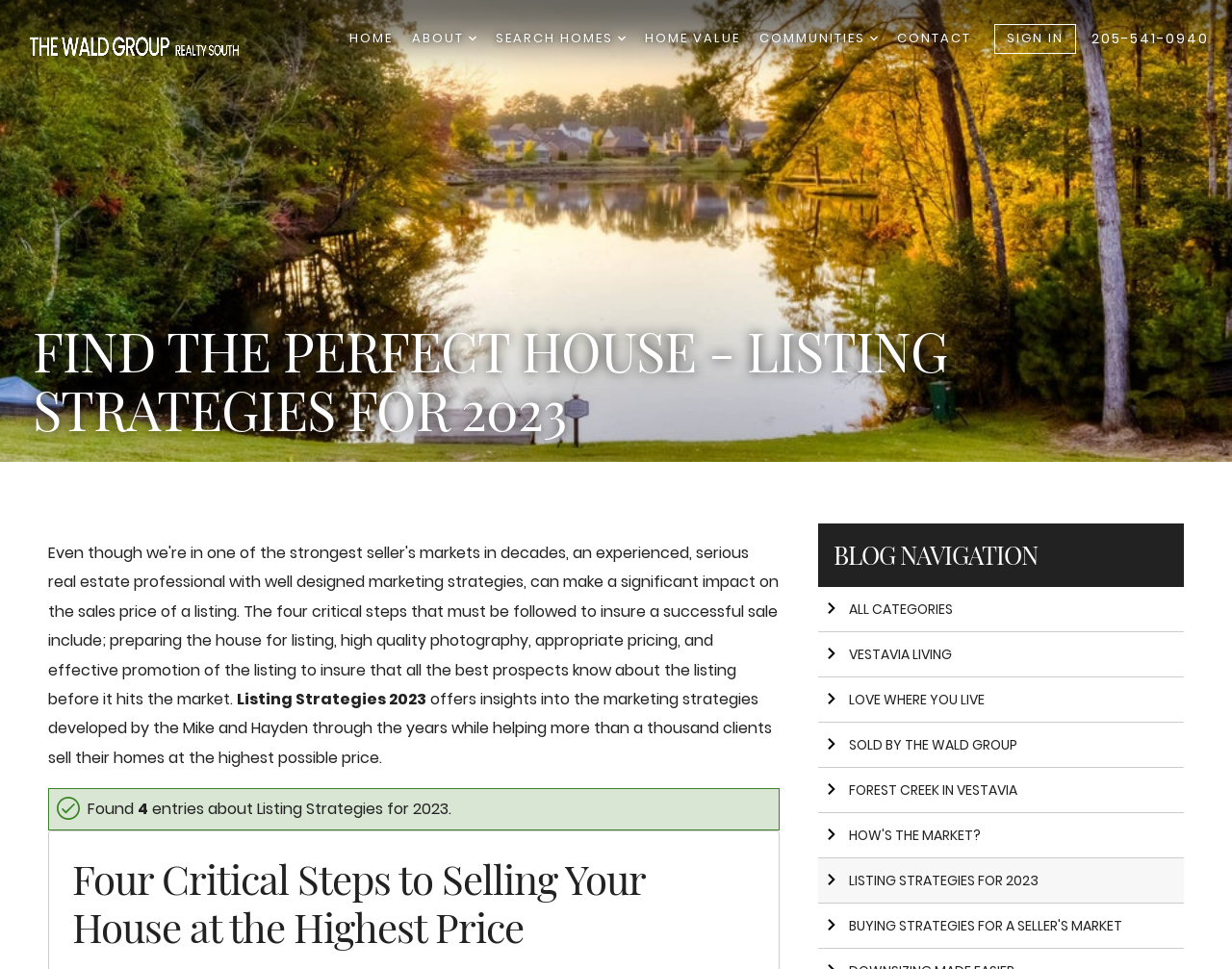Pinpoint the bounding box coordinates of the area that must be clicked to complete this instruction: "expand ABOUT dropdown".

[0.334, 0.024, 0.387, 0.056]